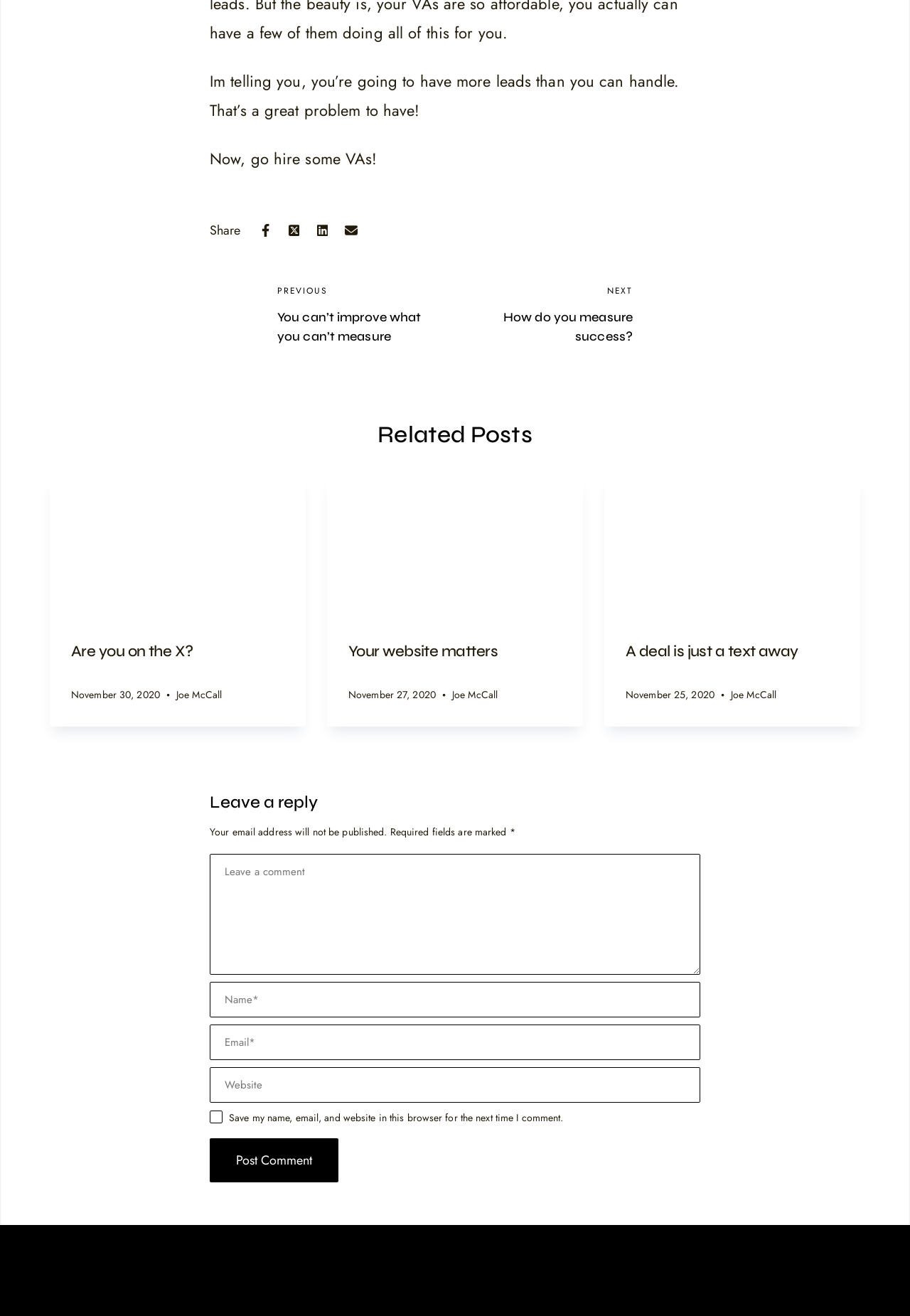Given the description "+1 332 263 3576", provide the bounding box coordinates of the corresponding UI element.

None